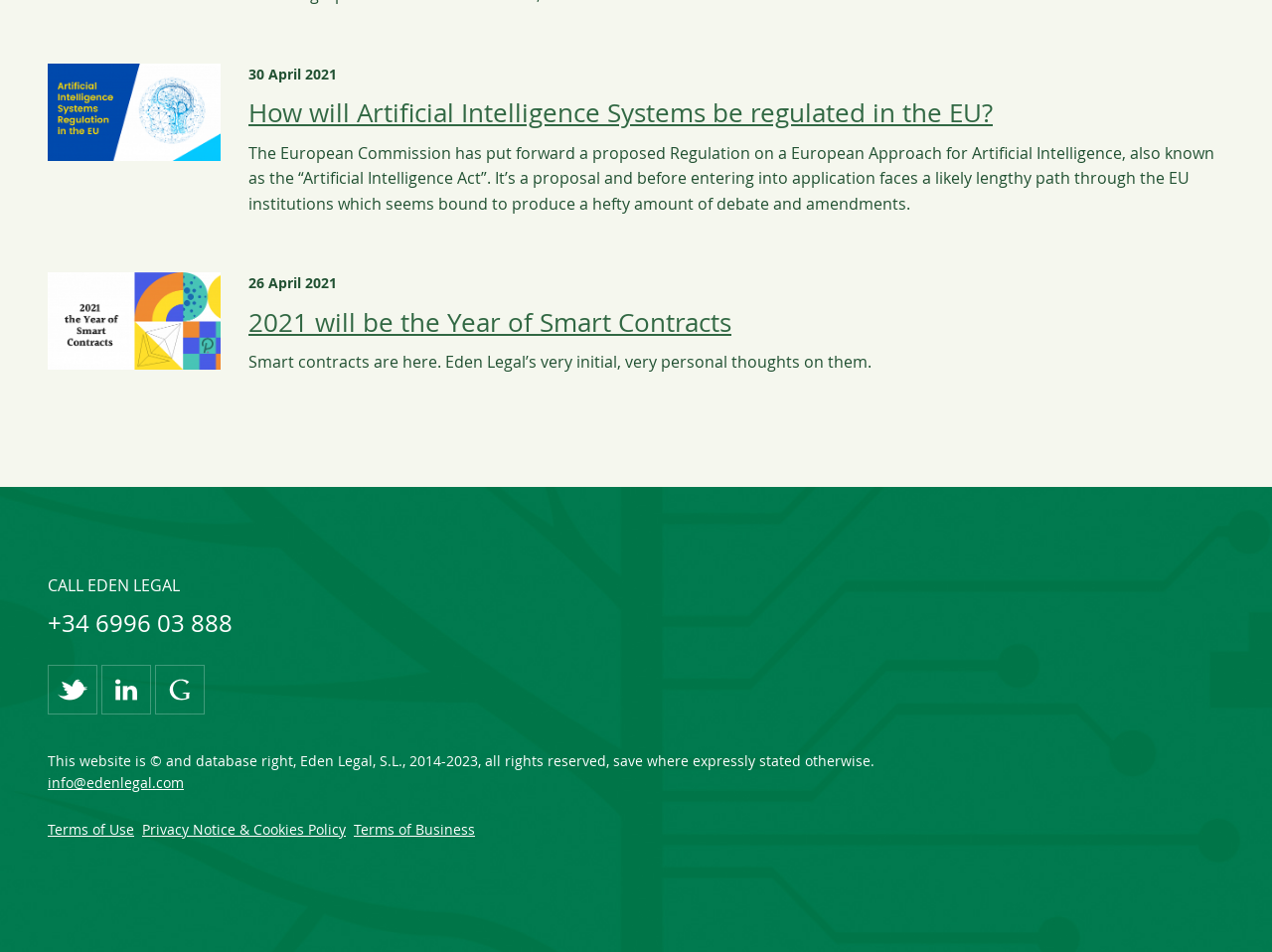Locate the bounding box coordinates of the clickable element to fulfill the following instruction: "Call Eden Legal". Provide the coordinates as four float numbers between 0 and 1 in the format [left, top, right, bottom].

[0.038, 0.638, 0.183, 0.671]